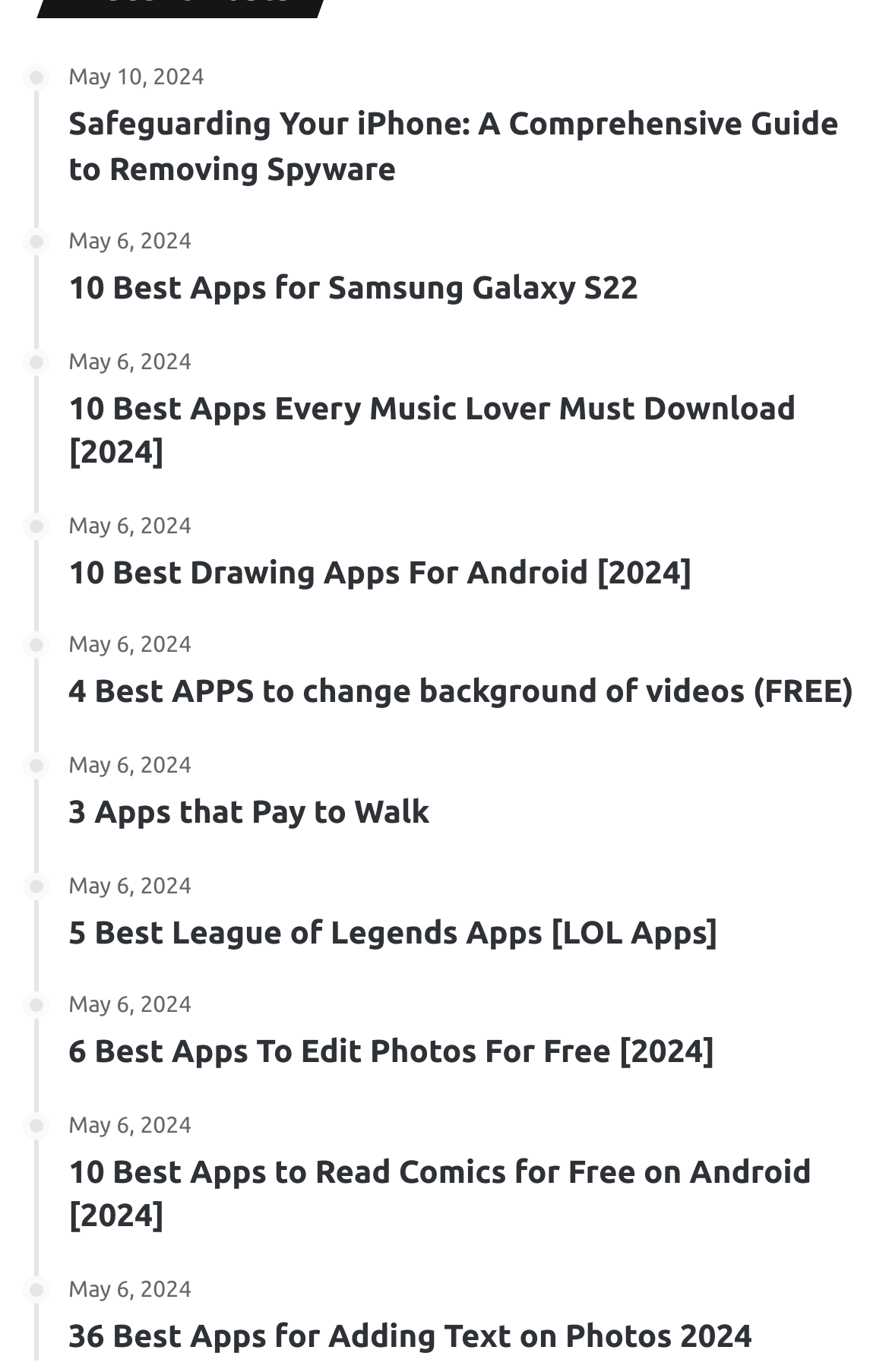Determine the bounding box coordinates of the section I need to click to execute the following instruction: "Discover apps that pay to walk". Provide the coordinates as four float numbers between 0 and 1, i.e., [left, top, right, bottom].

[0.077, 0.548, 0.962, 0.609]